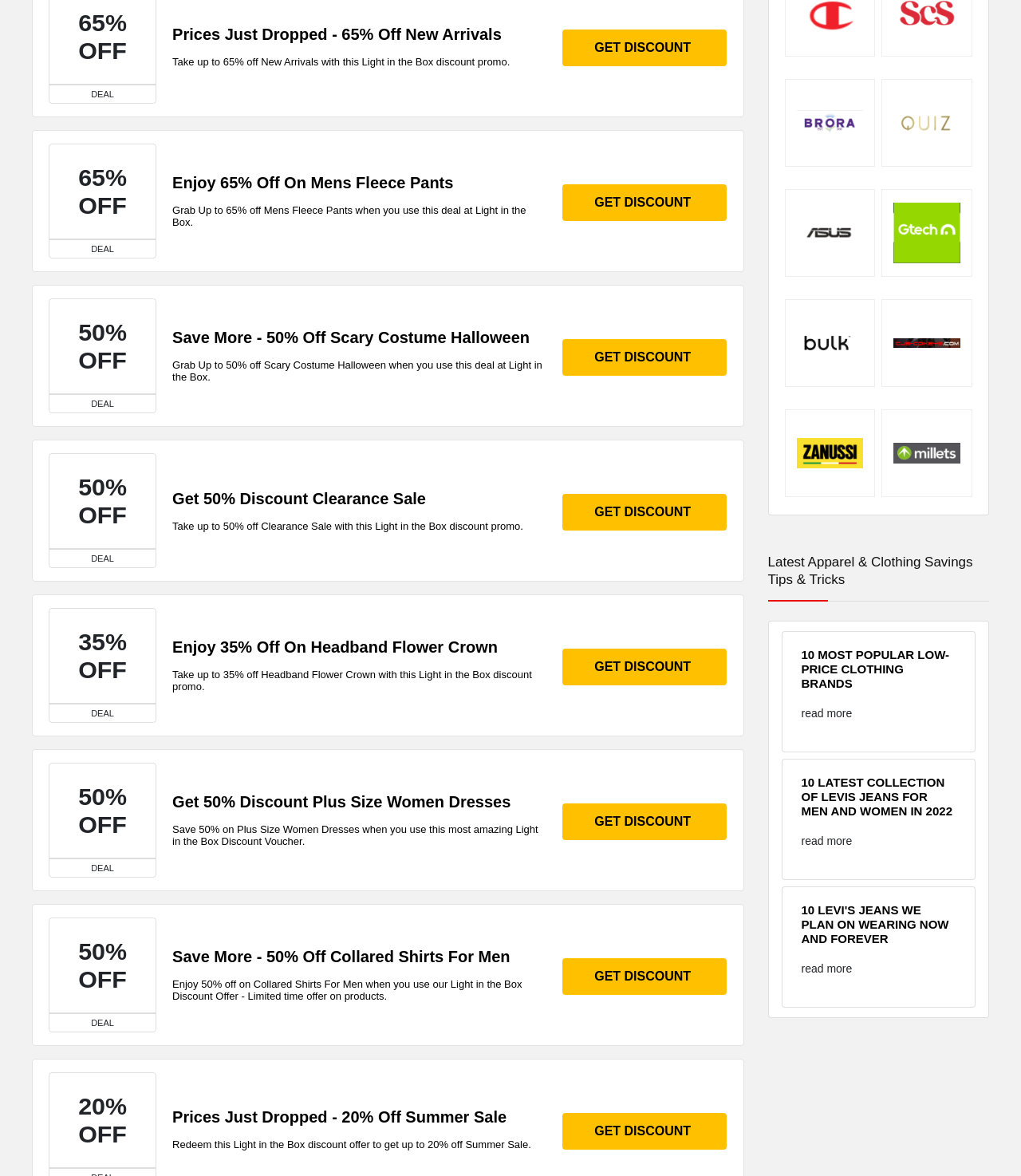With reference to the screenshot, provide a detailed response to the question below:
How many discount offers are listed on the webpage?

There are six discount offers listed on the webpage, each with a heading and a description, and a 'GET DISCOUNT' link.